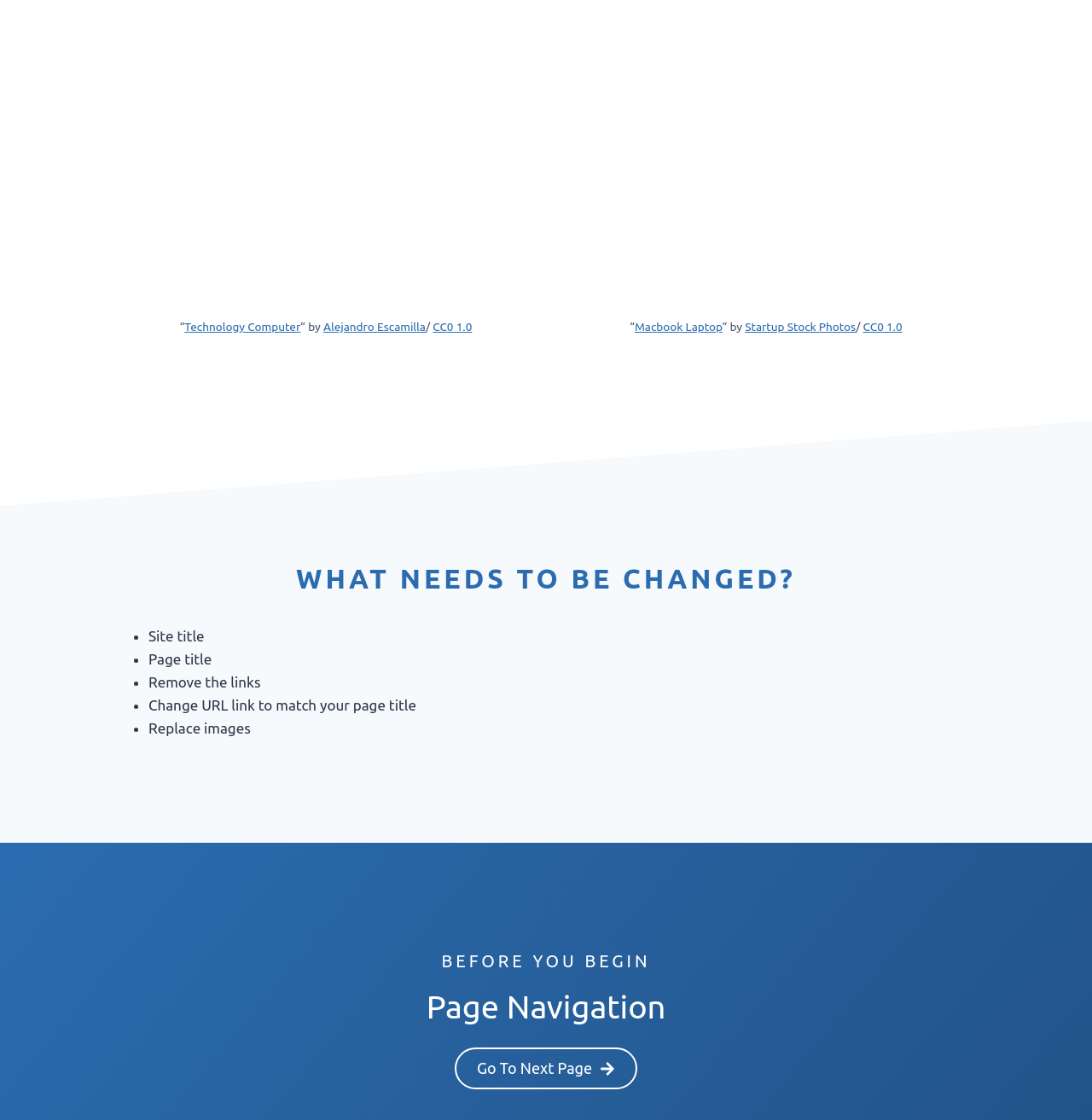Using the details from the image, please elaborate on the following question: What is the license of the images?

The figcaptions of the images contain the text '/ CC0 1.0', indicating that the images are licensed under CC0 1.0.